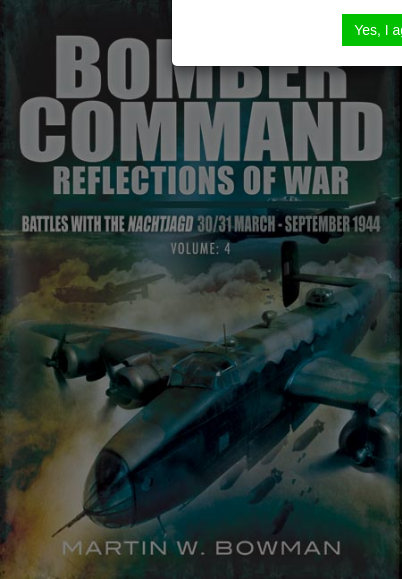What is the subtitle of the book?
Please provide a comprehensive answer to the question based on the webpage screenshot.

The subtitle of the book is provided below the aircraft image on the cover, which reads 'Battles with the Nachtjagd', indicating the focus on military history and aviation.